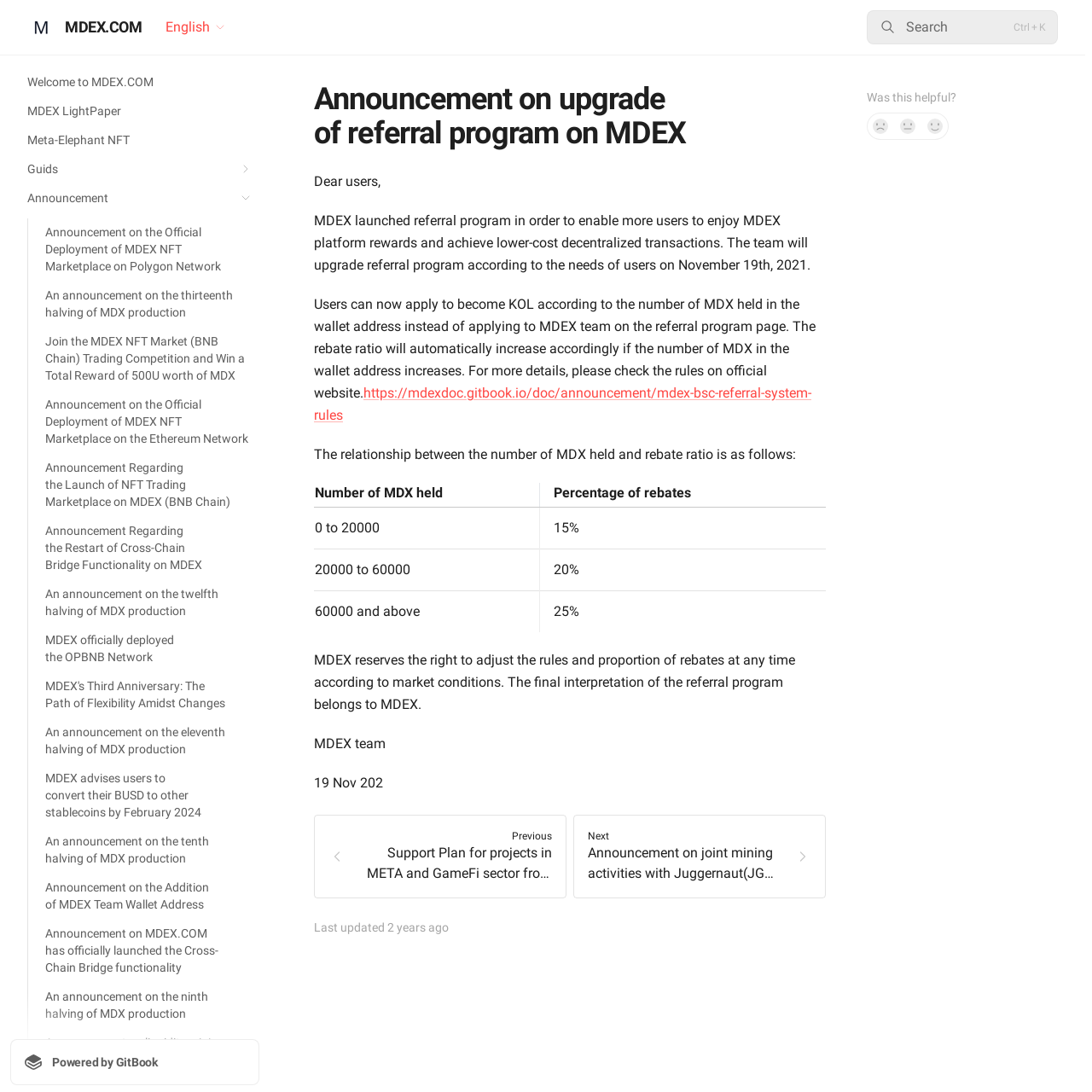Determine the bounding box coordinates of the clickable area required to perform the following instruction: "Search". The coordinates should be represented as four float numbers between 0 and 1: [left, top, right, bottom].

[0.794, 0.009, 0.969, 0.041]